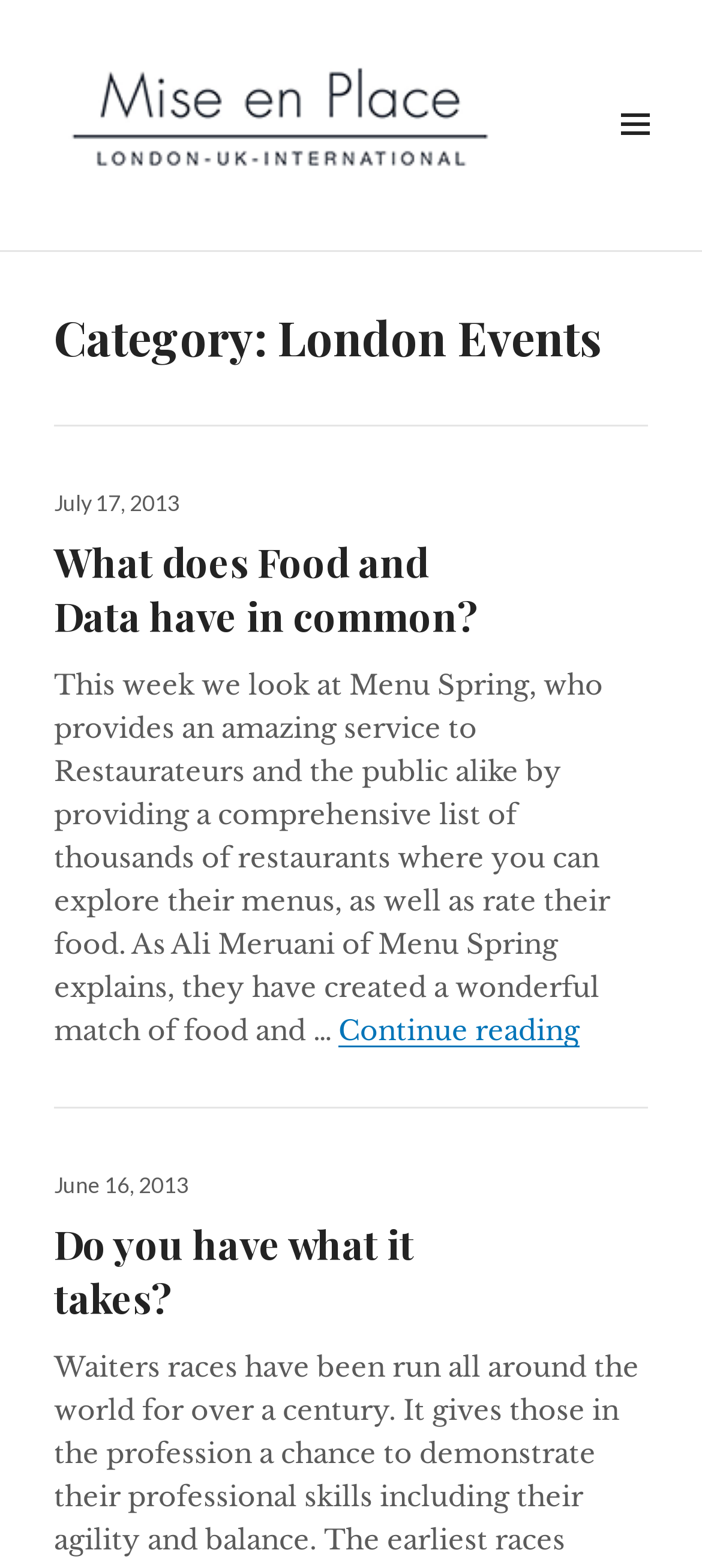Please find the top heading of the webpage and generate its text.

Category: London Events